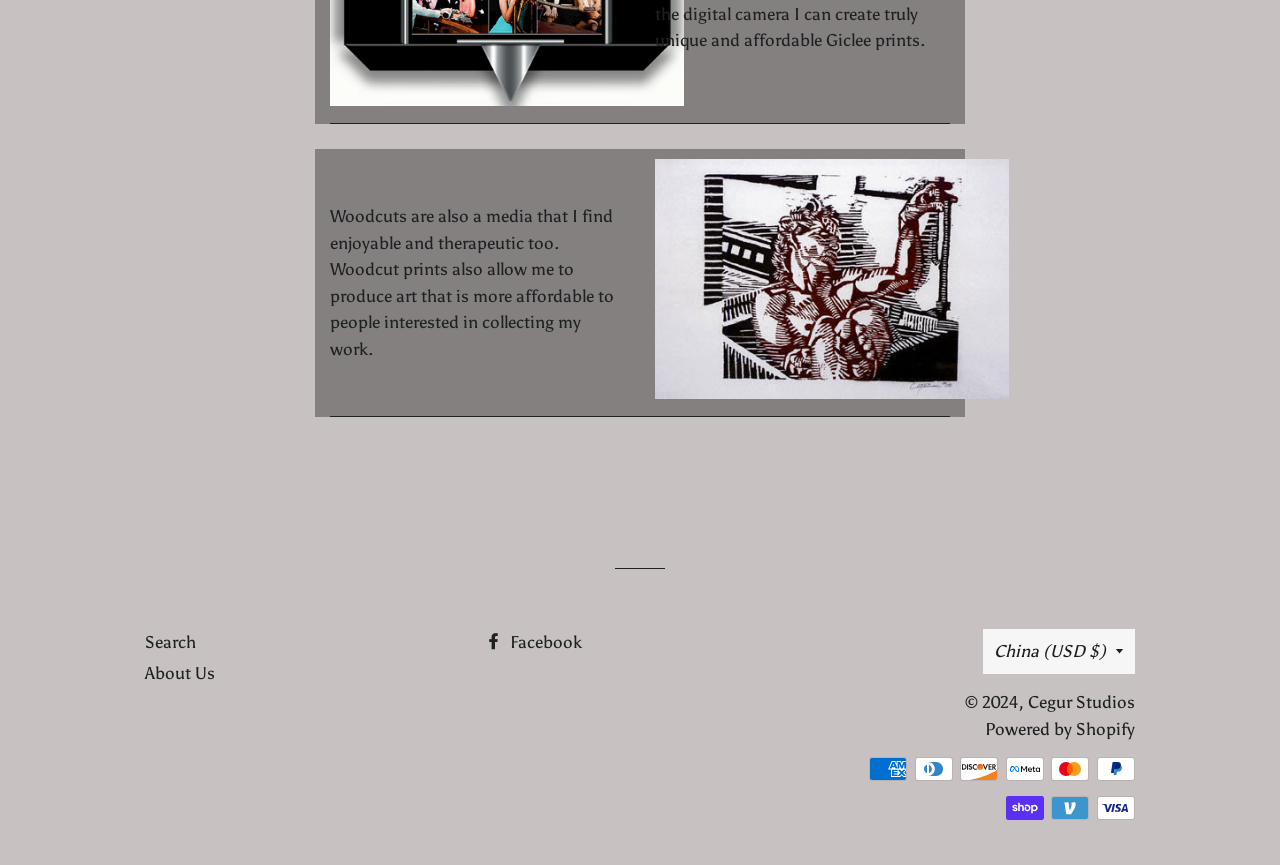Given the content of the image, can you provide a detailed answer to the question?
What is the name of the studio mentioned on the webpage?

I found the studio name by looking at the link 'Cegur Studios' located at the bottom of the webpage.